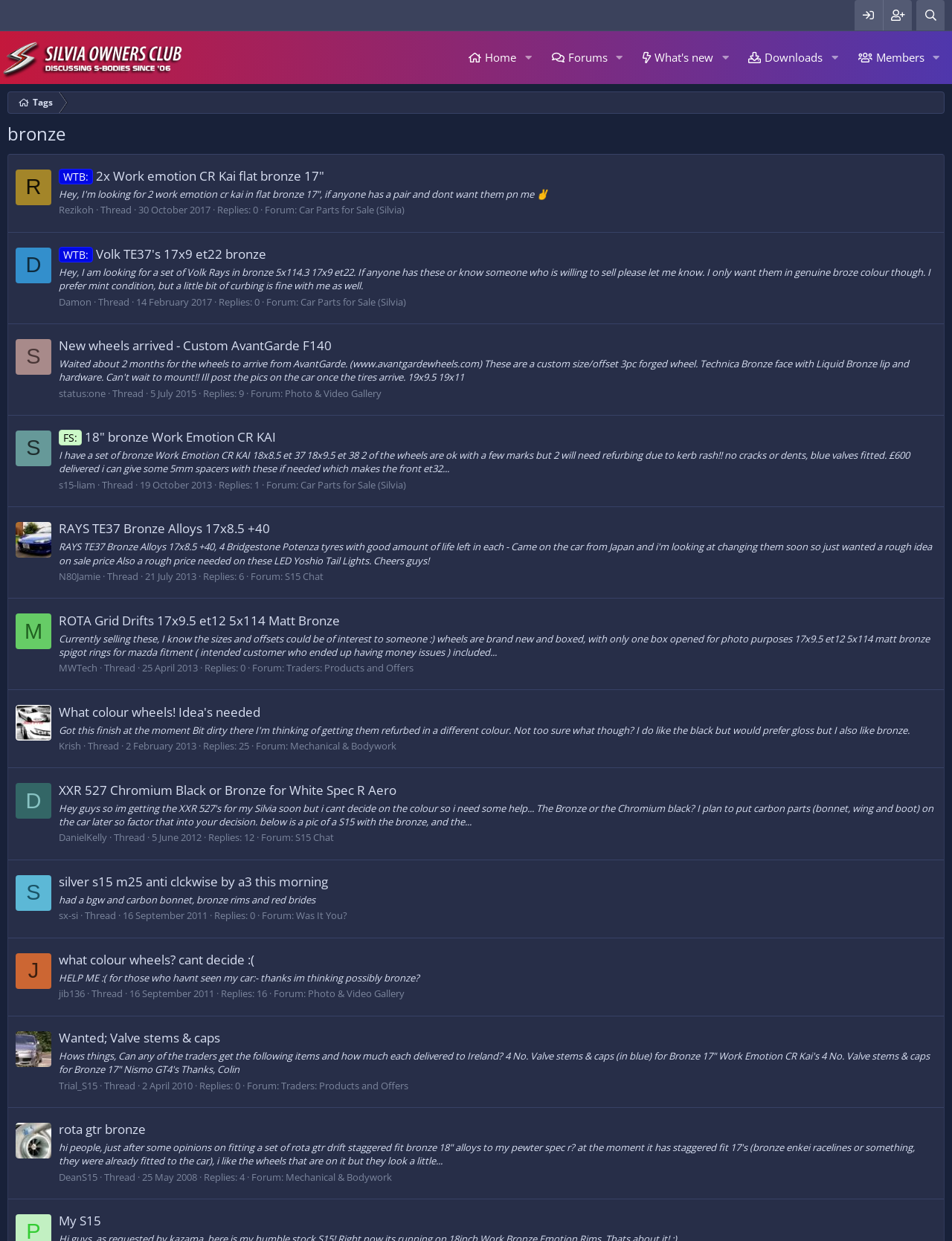What is the username of the author of the latest thread?
Using the image, answer in one word or phrase.

Rezikoh